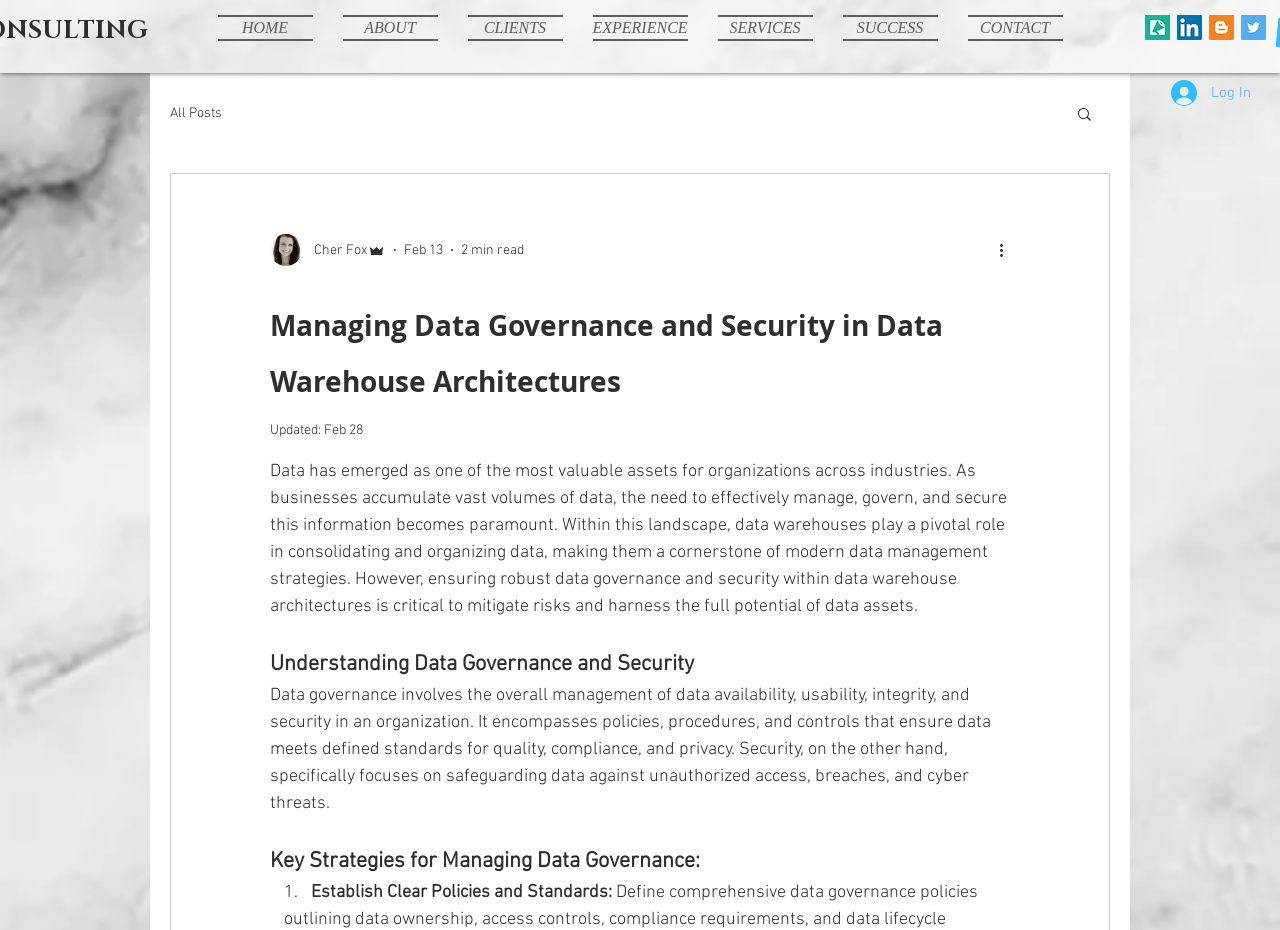Show me the bounding box coordinates of the clickable region to achieve the task as per the instruction: "Click on the HOME link".

[0.158, 0.016, 0.256, 0.044]